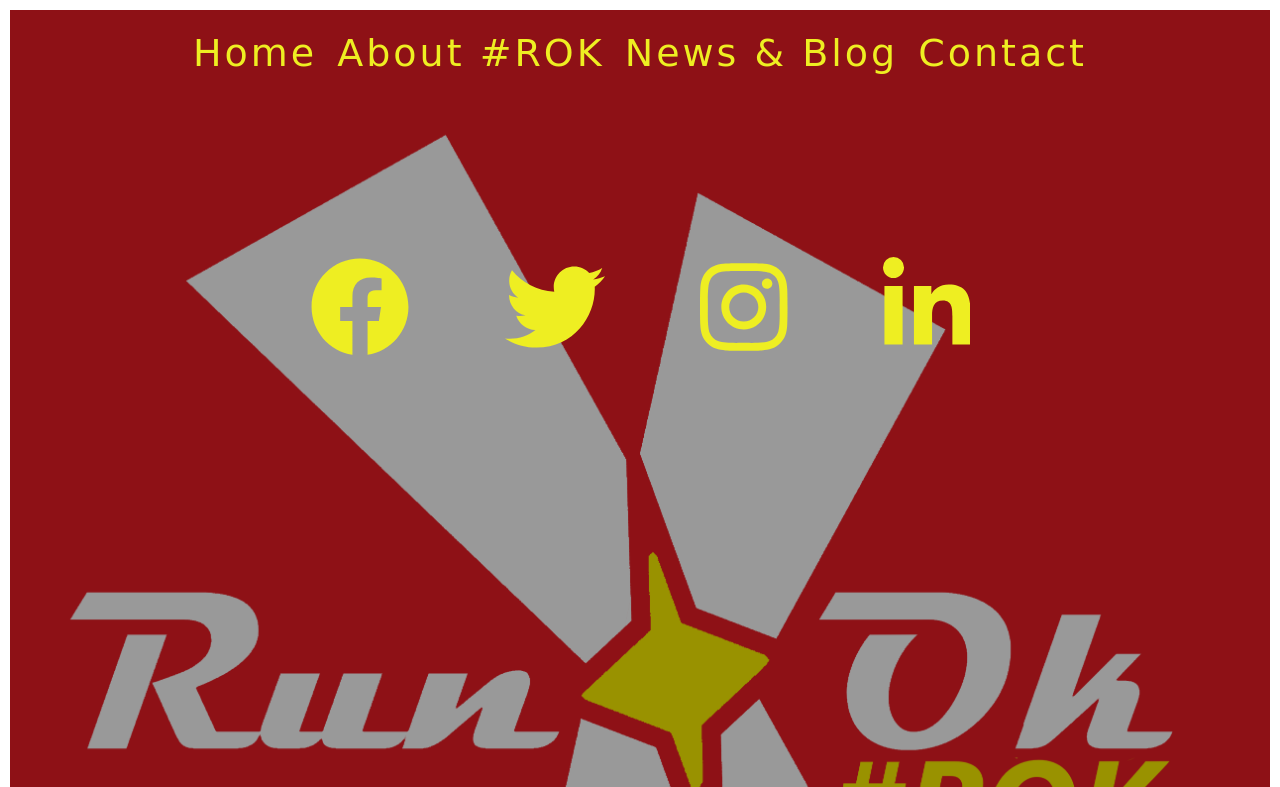Predict the bounding box of the UI element based on this description: "News & Blog".

[0.484, 0.037, 0.706, 0.098]